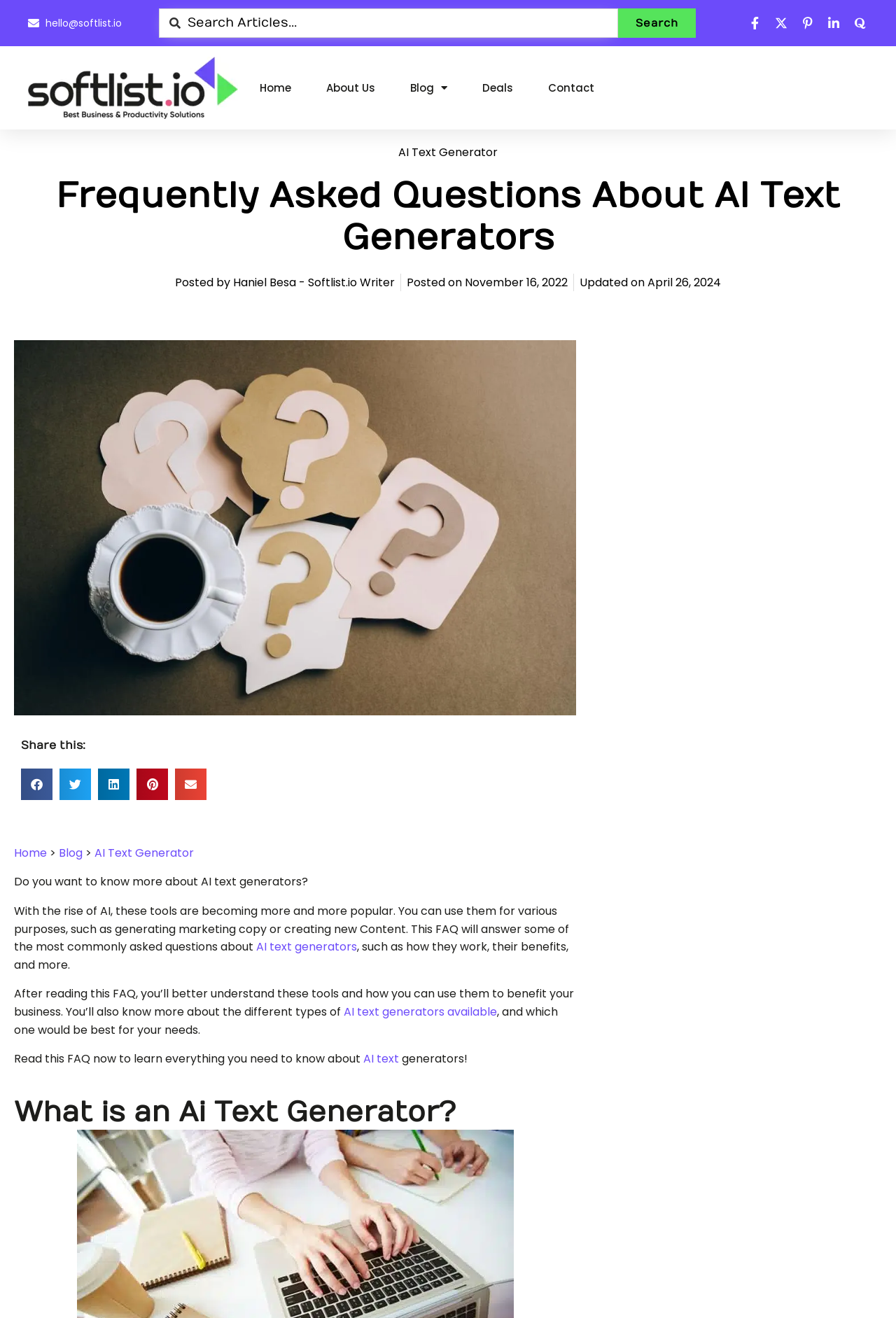Please determine the bounding box coordinates for the element that should be clicked to follow these instructions: "Search for articles".

[0.177, 0.006, 0.69, 0.029]